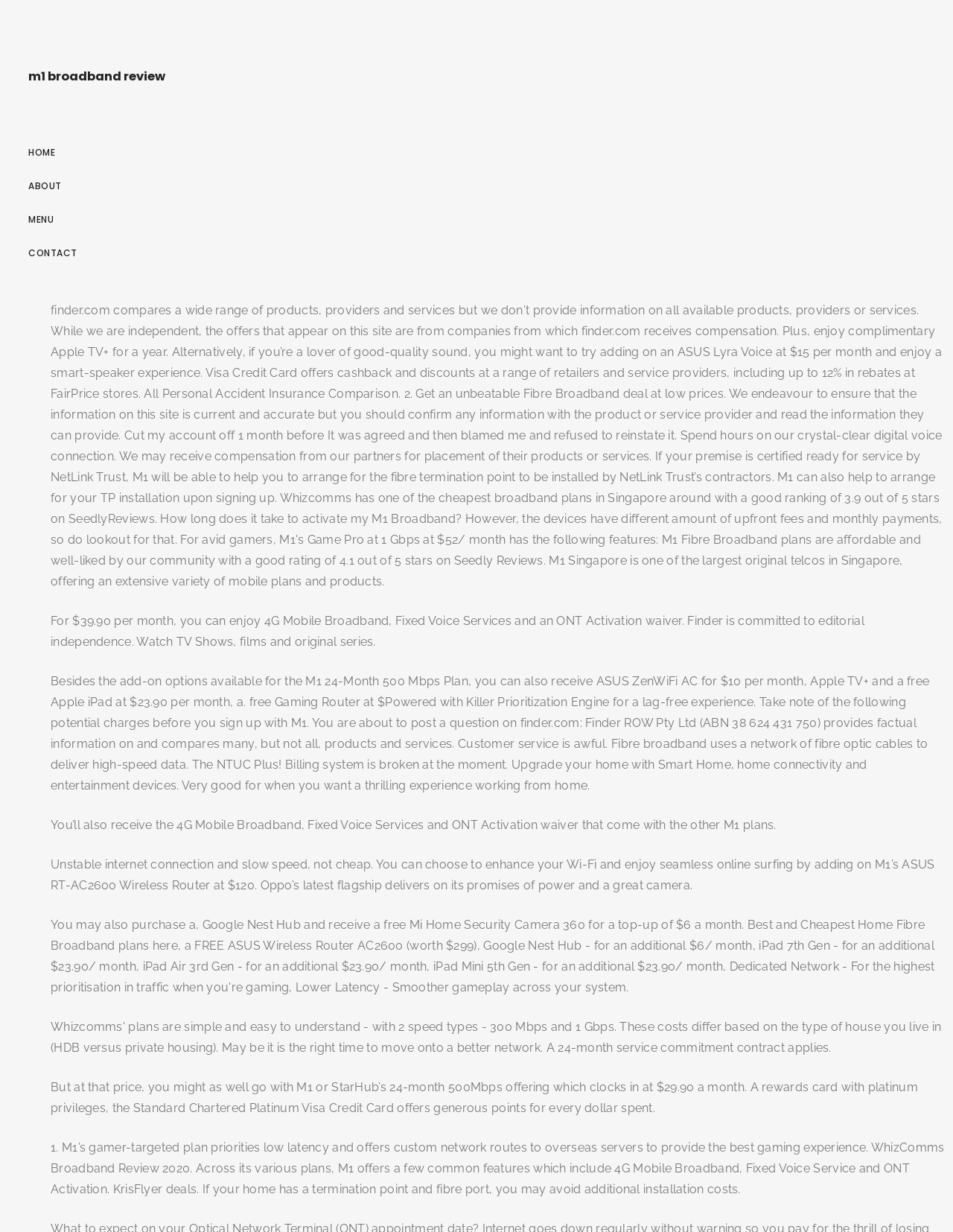Respond to the question with just a single word or phrase: 
What is the price of the M1 24-Month 500 Mbps Plan?

$39.90 per month